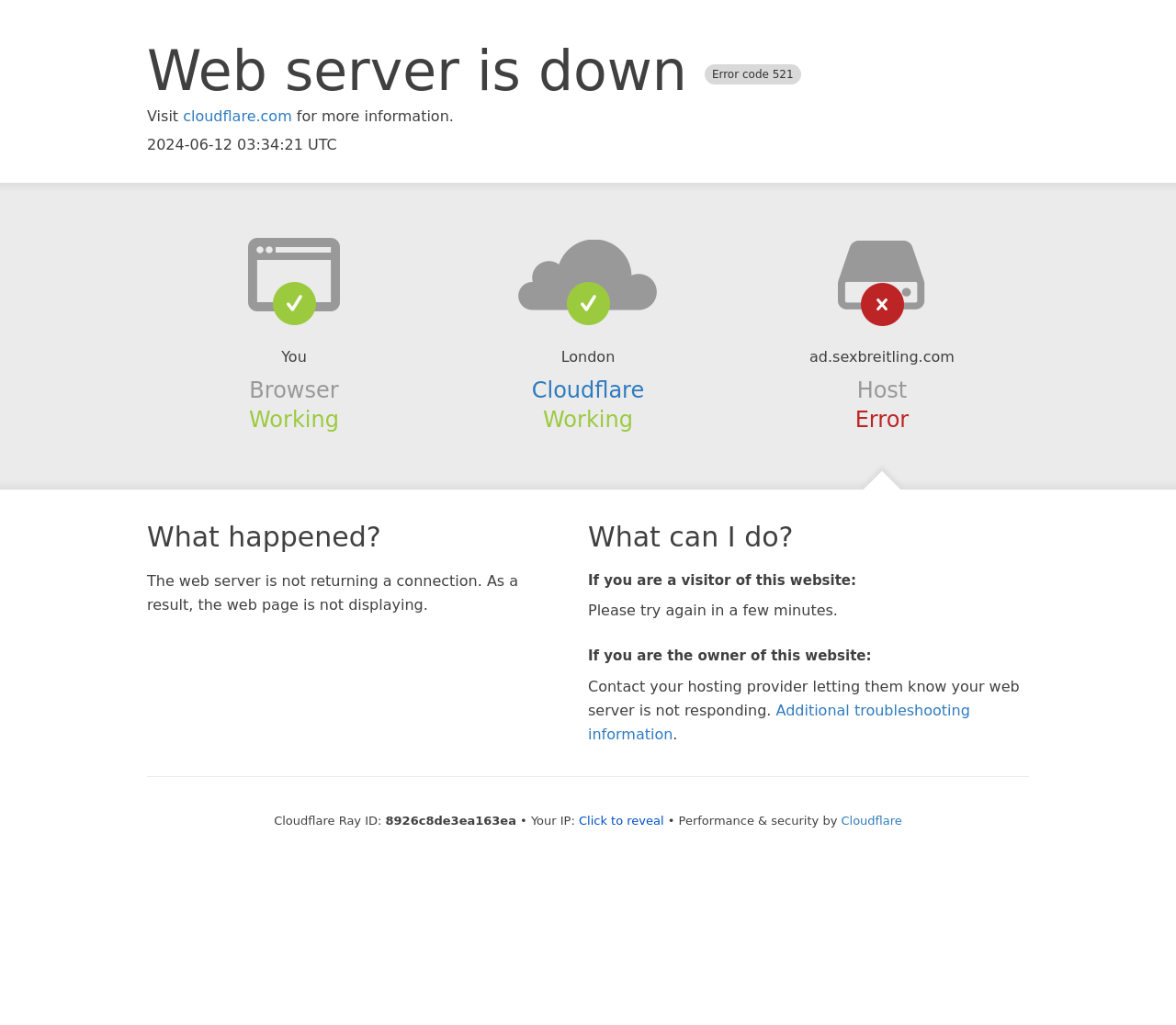Your task is to find and give the main heading text of the webpage.

Web server is down Error code 521